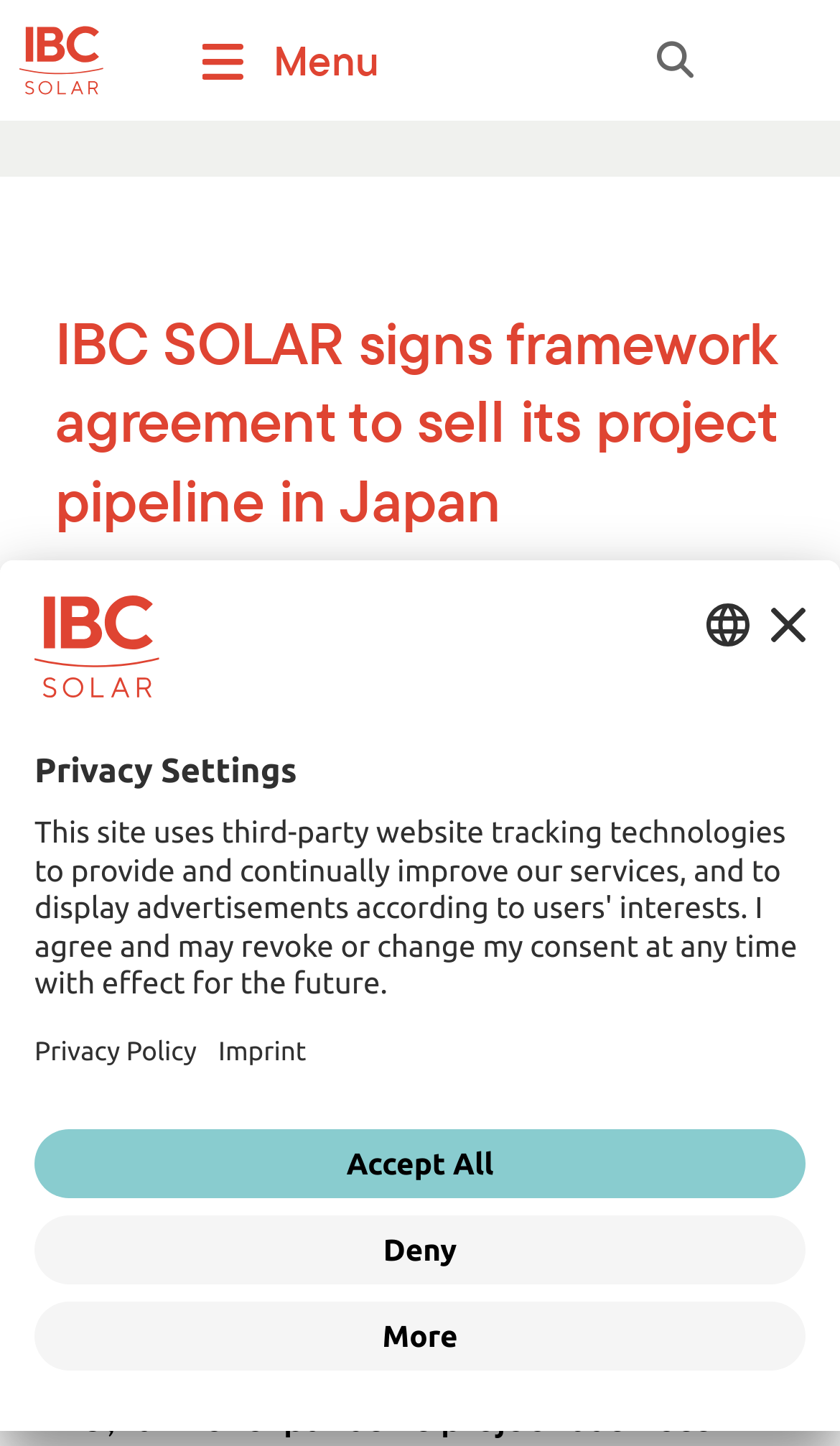Offer an in-depth caption of the entire webpage.

The webpage appears to be a news article or press release from IBC SOLAR, a solar energy solutions provider. At the top left corner, there is an image of the IBC SOLAR logo. Next to it, there is a menu button labeled "Menu". On the right side of the top section, there is a search textbox with a magnifying glass icon and a button with a caret symbol.

Below the top section, there is a heading that reads "IBC SOLAR signs framework agreement to sell its project pipeline in Japan". This heading is followed by a timestamp "26.09.2016" and a brief summary of the article, which describes a transaction of 37 MWp extendable to 165 MWp, consolidating IBC SOLAR's position as a leading international large-scale PV project developer.

At the bottom left corner, there is a button labeled "Open Privacy Settings", which opens a modal dialog box with privacy settings. The dialog box has a heading "Privacy Settings" and contains a description of the site's use of third-party tracking technologies and display of advertisements. There are buttons to select a language, close the layer, and links to open the privacy policy and imprint. Additionally, there are buttons to accept or deny the privacy settings.

Overall, the webpage appears to be a formal news article or press release from IBC SOLAR, with a focus on the company's project pipeline in Japan.